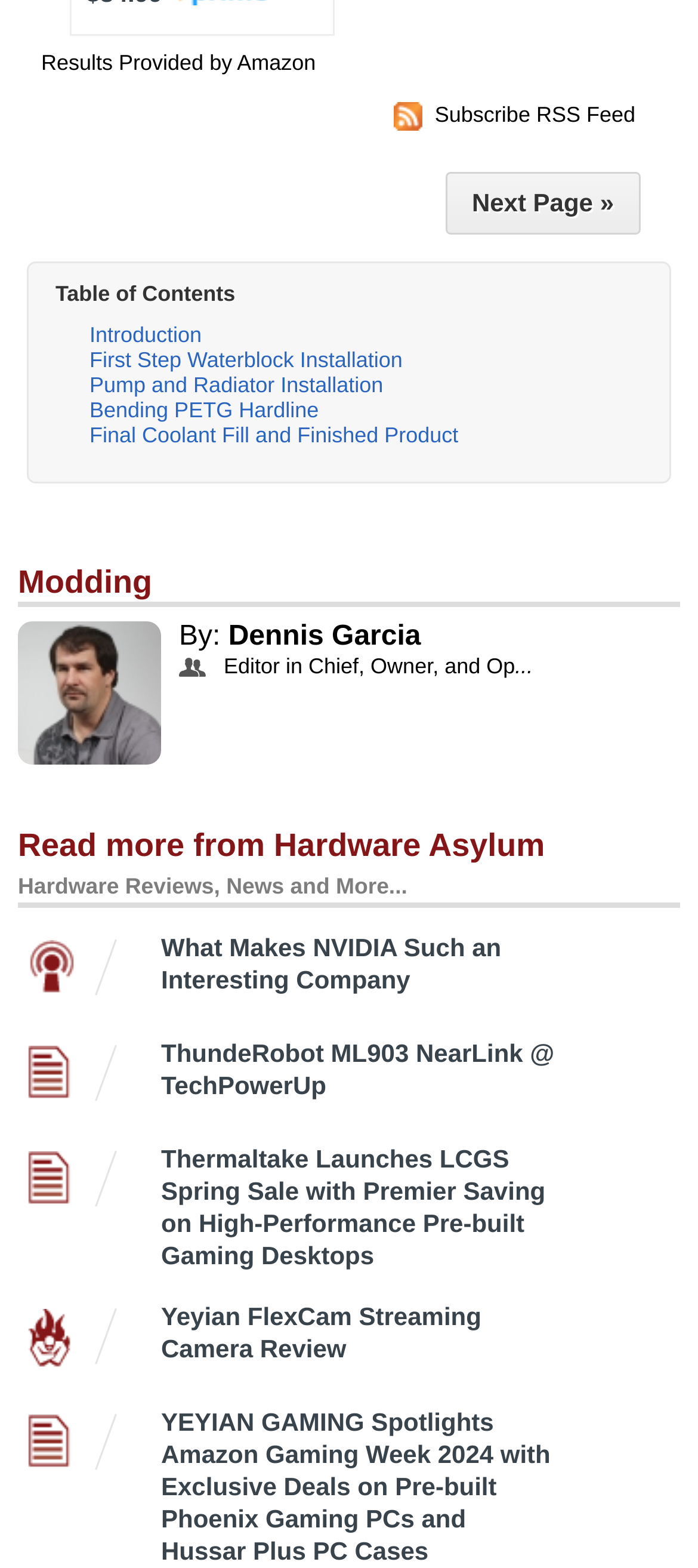Could you please study the image and provide a detailed answer to the question:
How many images are on the webpage?

I counted the number of image elements on the webpage, which are the image of Dennis Garcia, and the five images accompanying the article links. There are 6 images in total.